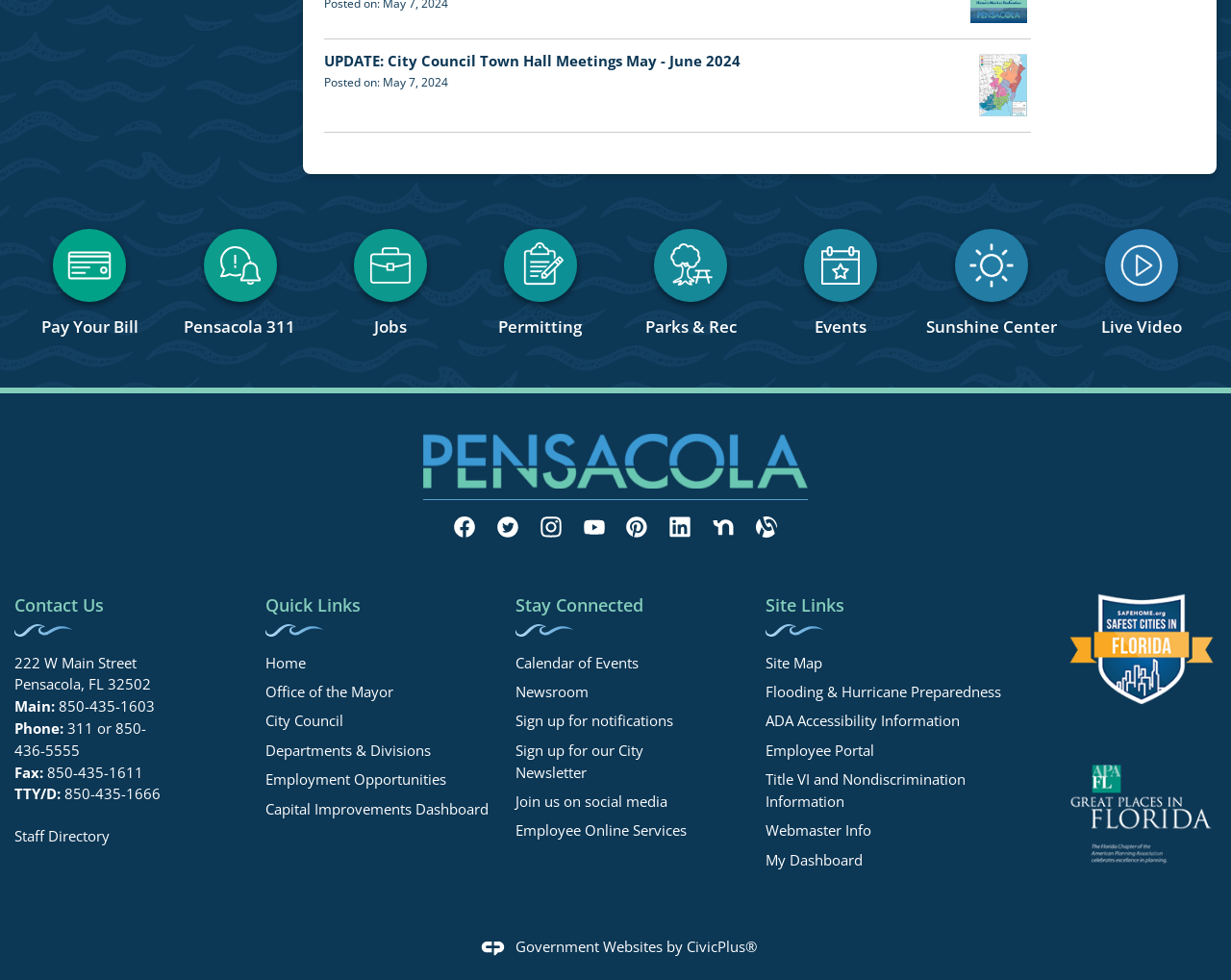Please identify the bounding box coordinates of the clickable element to fulfill the following instruction: "Click the 'Tina' link". The coordinates should be four float numbers between 0 and 1, i.e., [left, top, right, bottom].

None